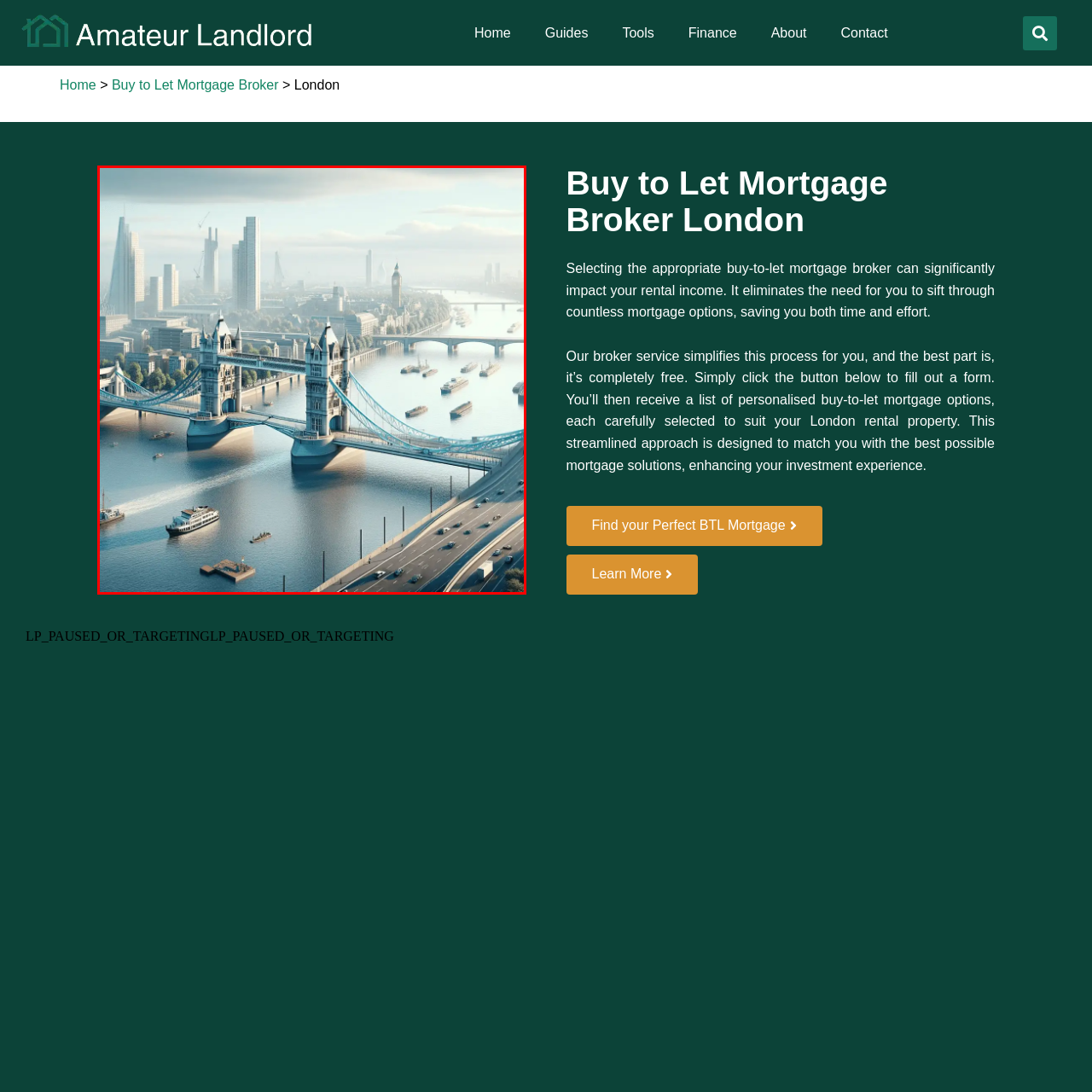What is the name of the river flowing under the Tower Bridge?
Focus on the image bounded by the red box and reply with a one-word or phrase answer.

River Thames